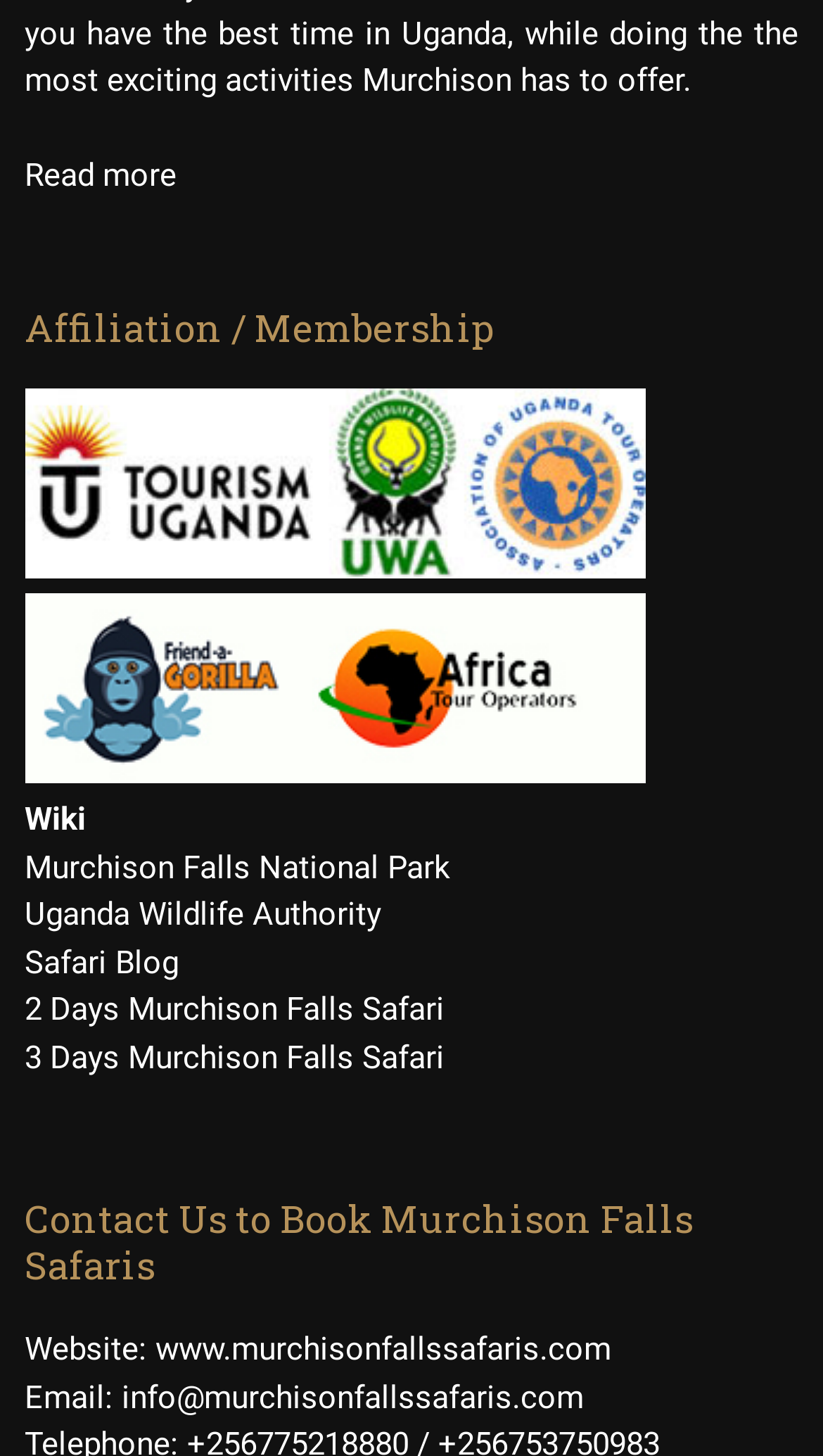What is the website of Murchison Falls Safaris?
Examine the screenshot and reply with a single word or phrase.

www.murchisonfallssafaris.com